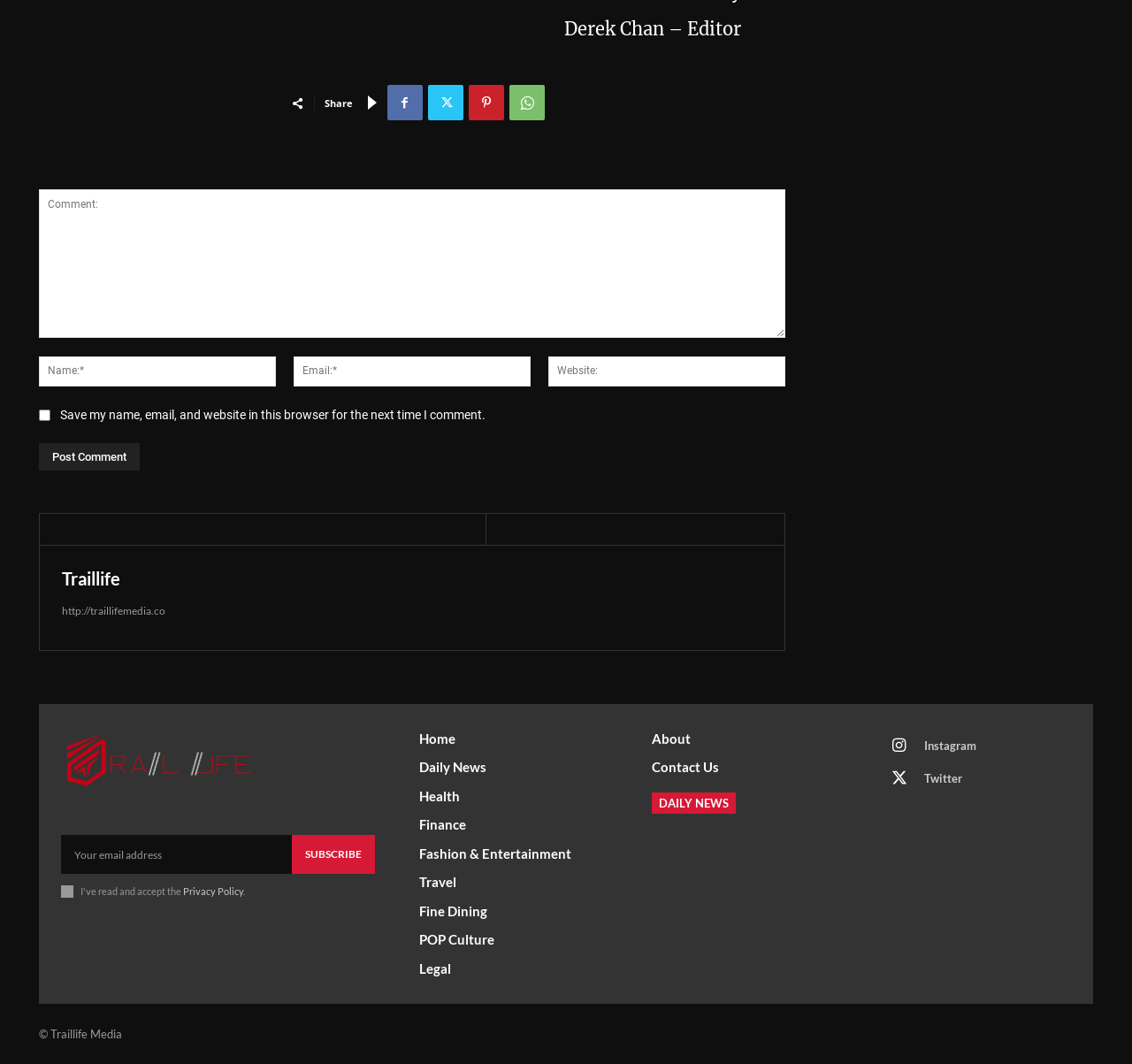Respond concisely with one word or phrase to the following query:
What is the copyright information of the website?

Traillife Media